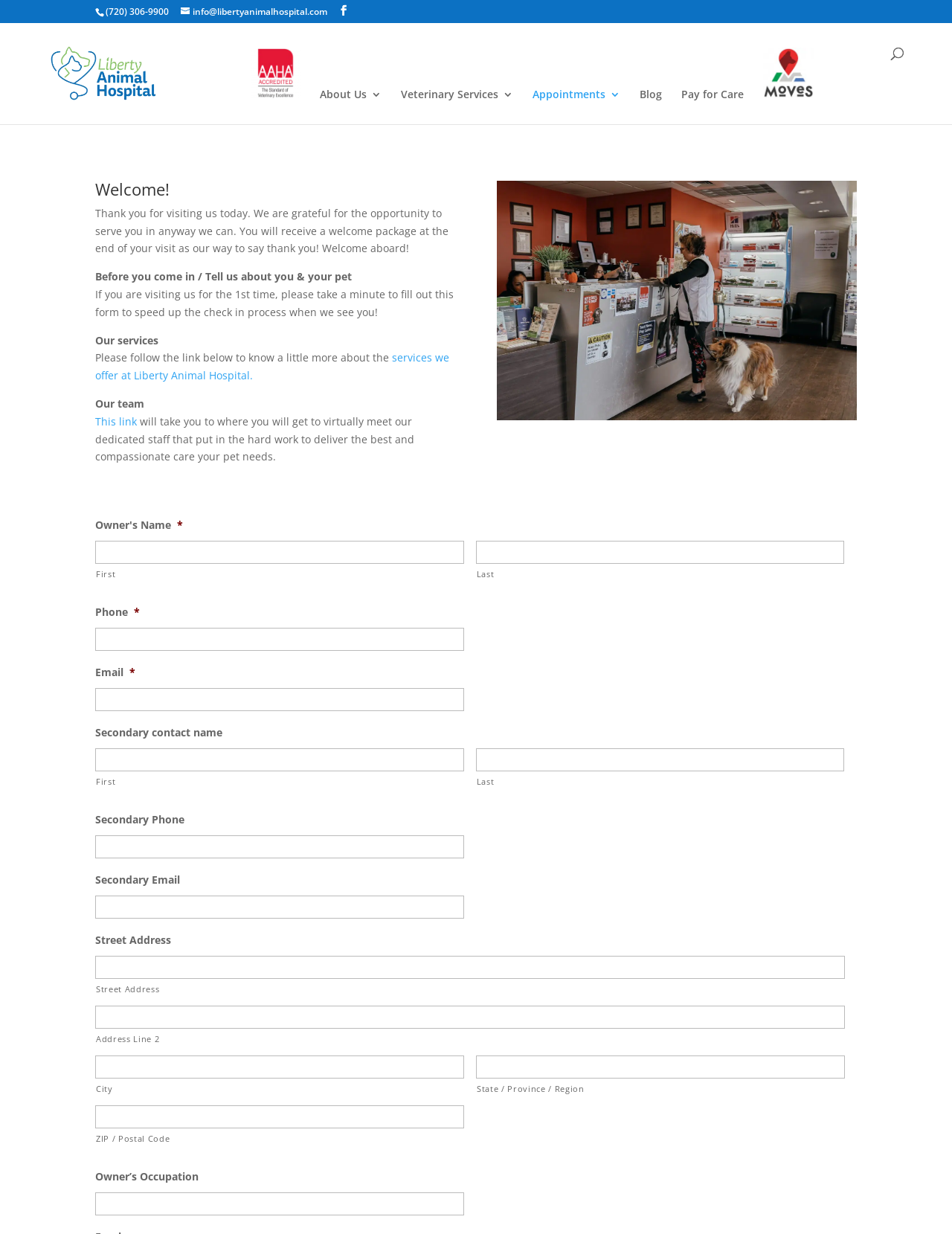What is the title of the welcome message? Based on the screenshot, please respond with a single word or phrase.

Welcome!